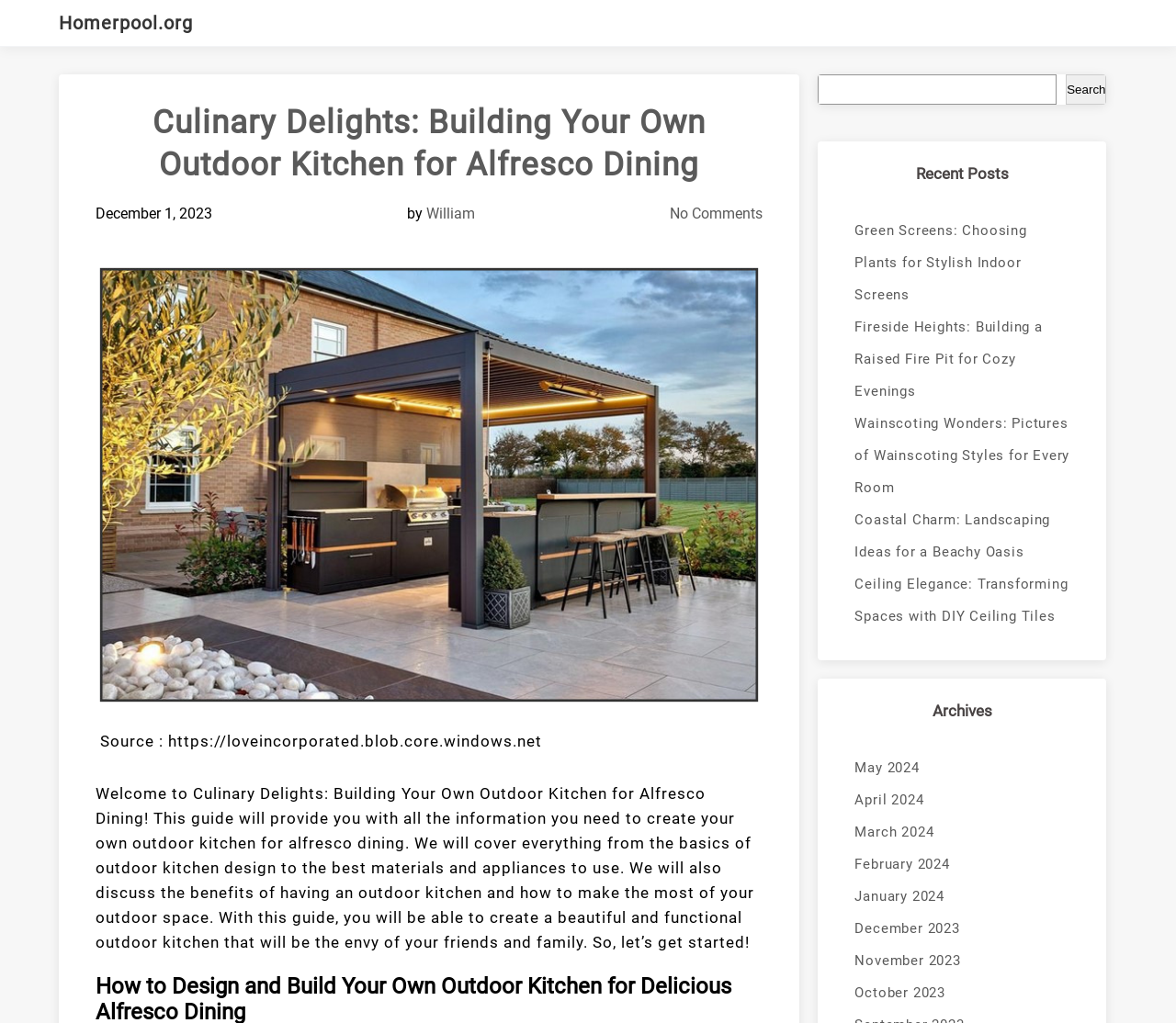Predict the bounding box of the UI element based on this description: "December 2023".

[0.727, 0.892, 0.91, 0.924]